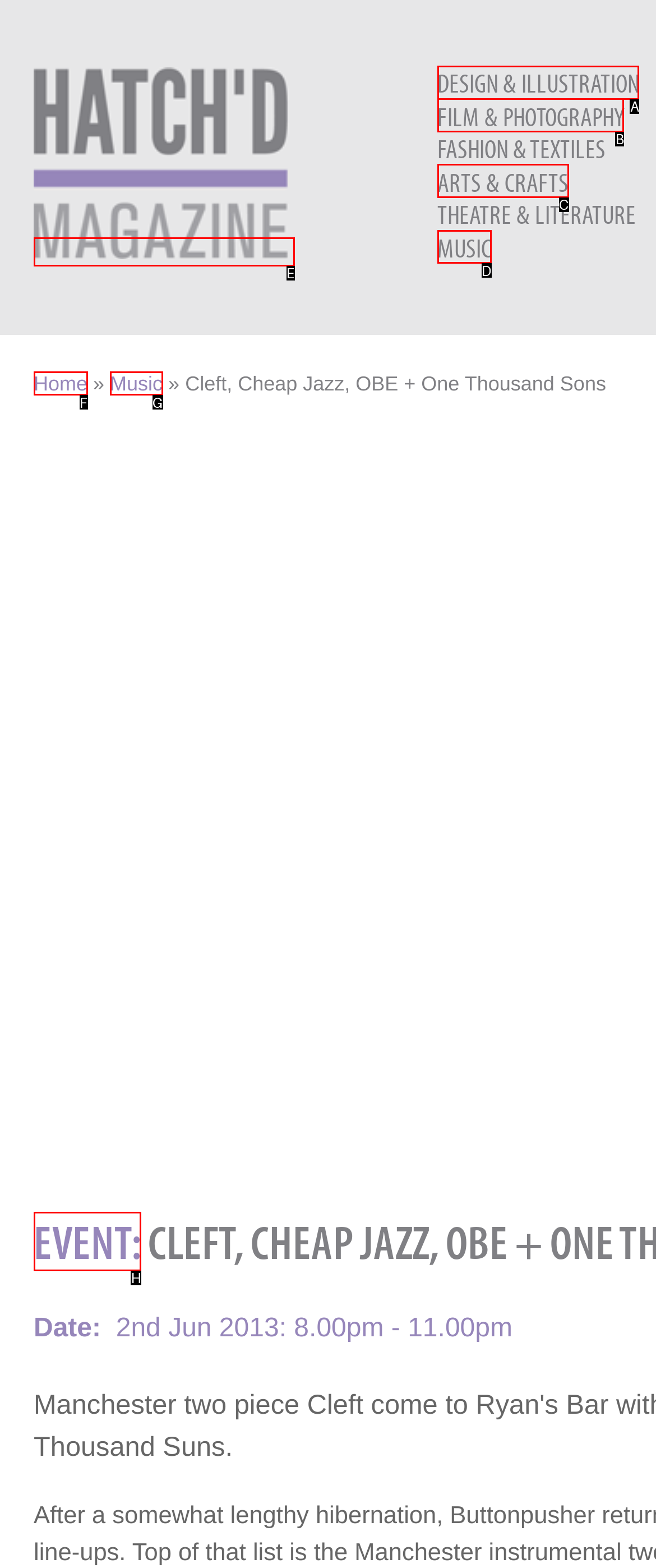Determine the correct UI element to click for this instruction: check MUSIC. Respond with the letter of the chosen element.

D